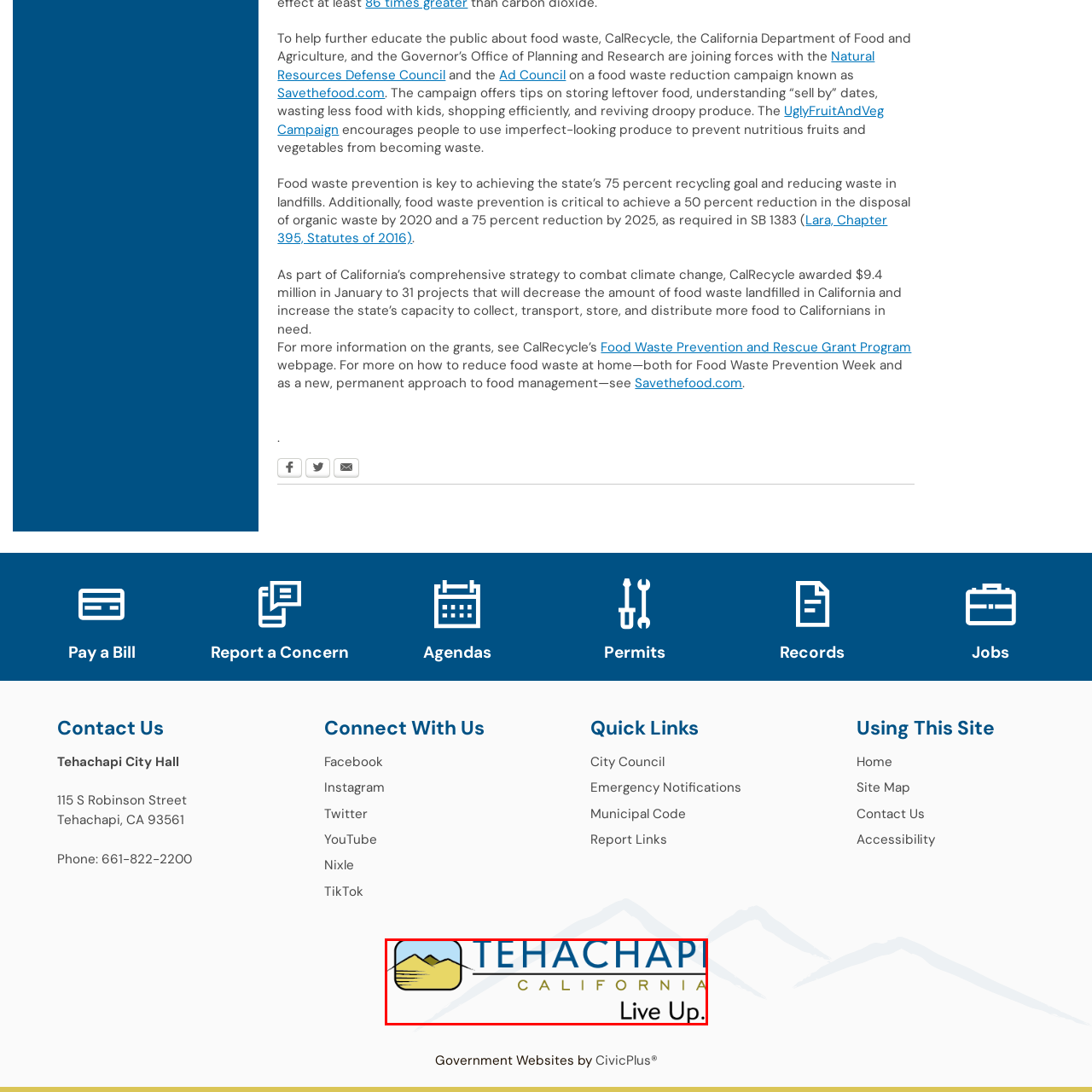Thoroughly describe the contents of the picture within the red frame.

The image features the logo of Tehachapi, California, prominently displaying the city name in blue font, accompanied by a depiction of mountains in a simplified, stylized form. Below the city's name, the slogan "Live Up." is presented, further emphasizing the positive and vibrant spirit of the community. The design combines elements of nature and urban identity, reflecting Tehachapi's rich landscape and its commitment to a high quality of life. This logo symbolizes the city’s heritage and ambition, making it an inviting emblem for residents and visitors alike.